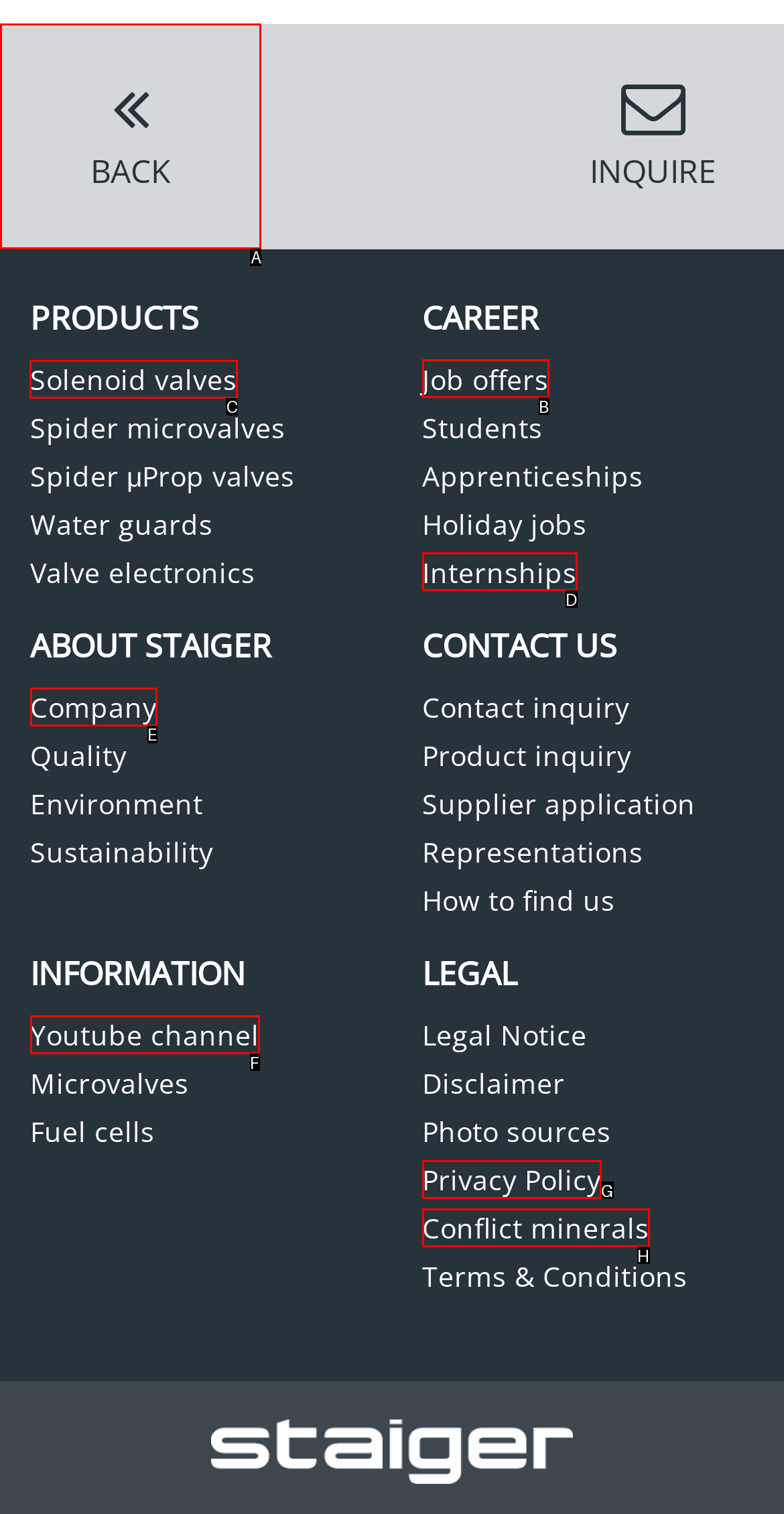From the available options, which lettered element should I click to complete this task: Go to Solenoid valves?

C